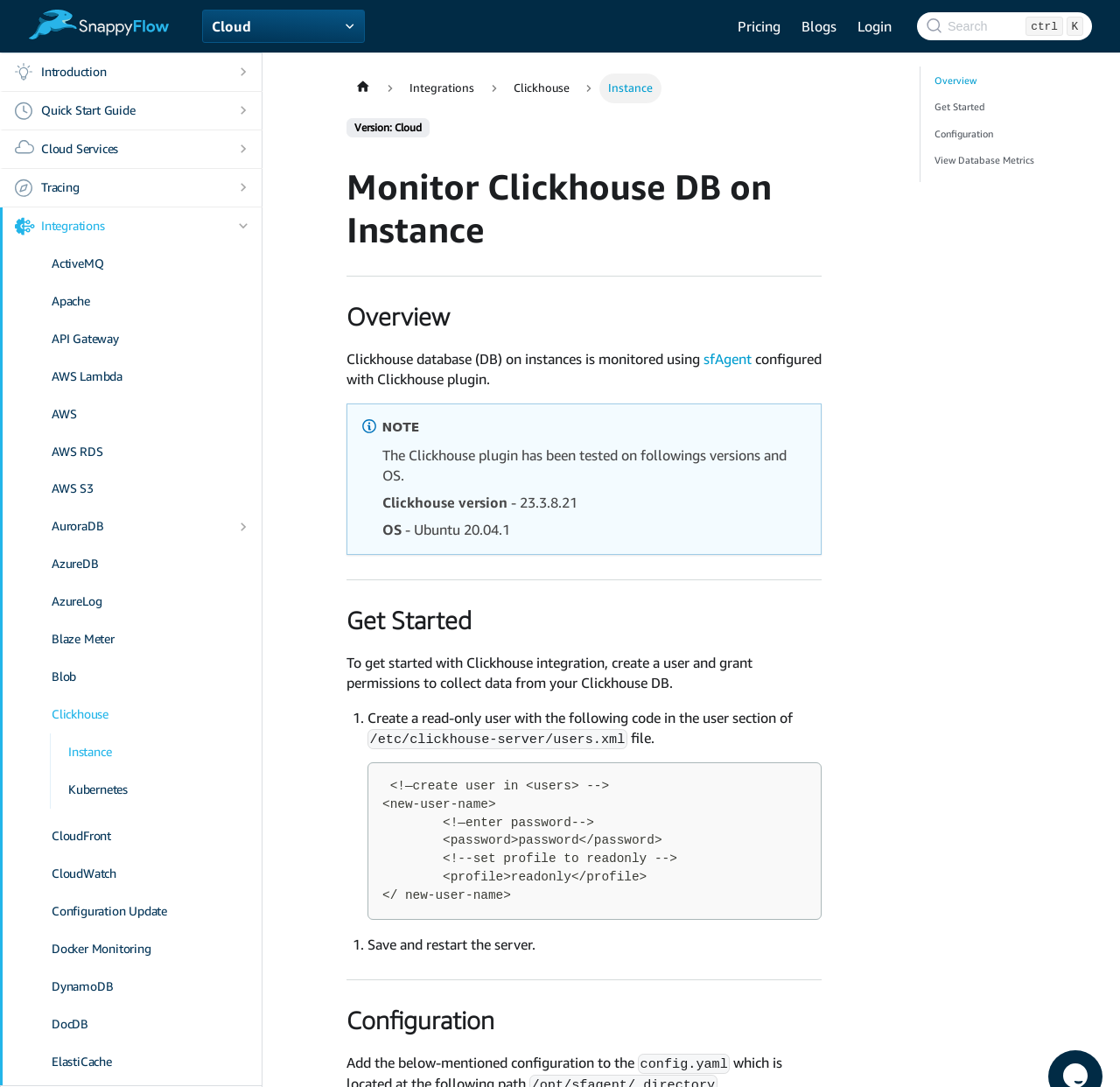What is the version of Clickhouse tested?
Look at the image and respond to the question as thoroughly as possible.

The webpage mentions that the Clickhouse plugin has been tested on specific versions and OS, and one of the versions listed is '23.3.8.21'.